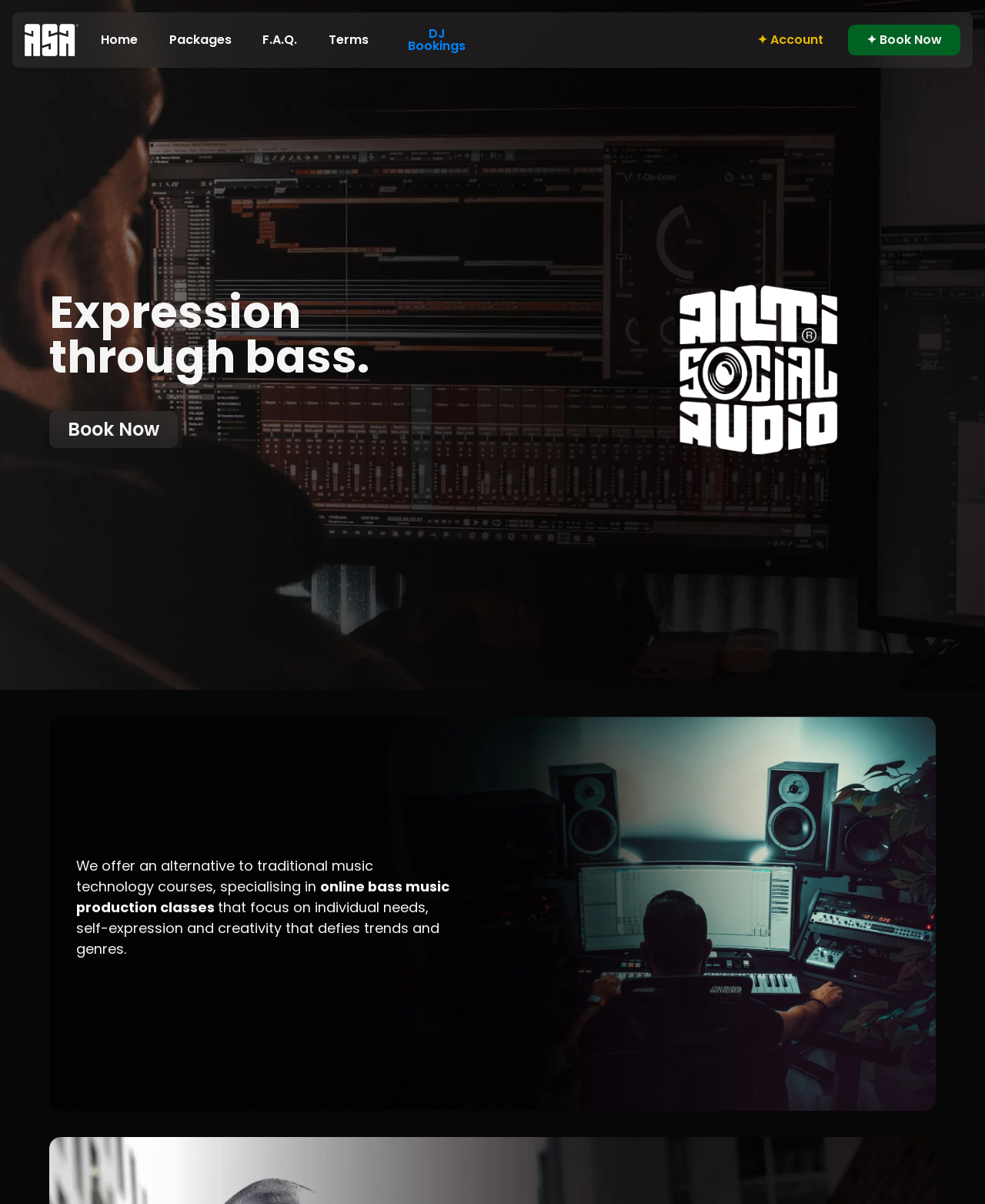Construct a comprehensive description capturing every detail on the webpage.

The webpage is about Antisocial Audio, a platform offering online bass music production classes. At the top left corner, there is a condensed logo of Antisocial Audio, accompanied by a navigation menu with links to Home, Packages, F.A.Q., Terms, DJ Bookings, Account, and Book Now. 

Below the navigation menu, a prominent heading reads "Expression through bass." On the left side, there is a call-to-action button "Book Now". On the right side, a larger Antisocial Audio logo is displayed. 

Further down, a paragraph of text explains that Antisocial Audio provides an alternative to traditional music technology courses, specializing in online bass music production classes that focus on individual needs, self-expression, and creativity that defies trends and genres.